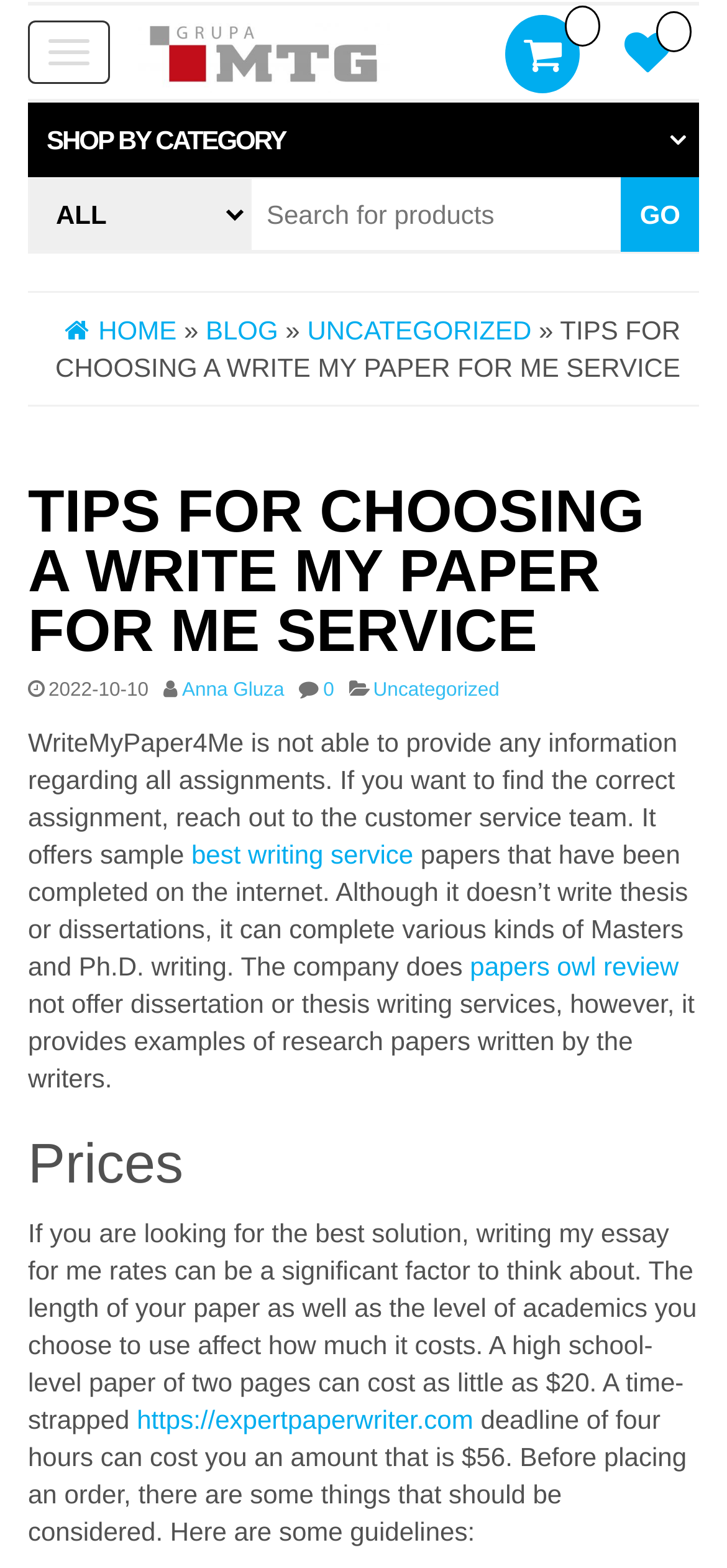Please study the image and answer the question comprehensively:
What is the author of the article?

The author of the article can be found in the section below the header, where it says 'TIPS FOR CHOOSING A WRITE MY PAPER FOR ME SERVICE'. The author's name is mentioned as 'Anna Gluza'.